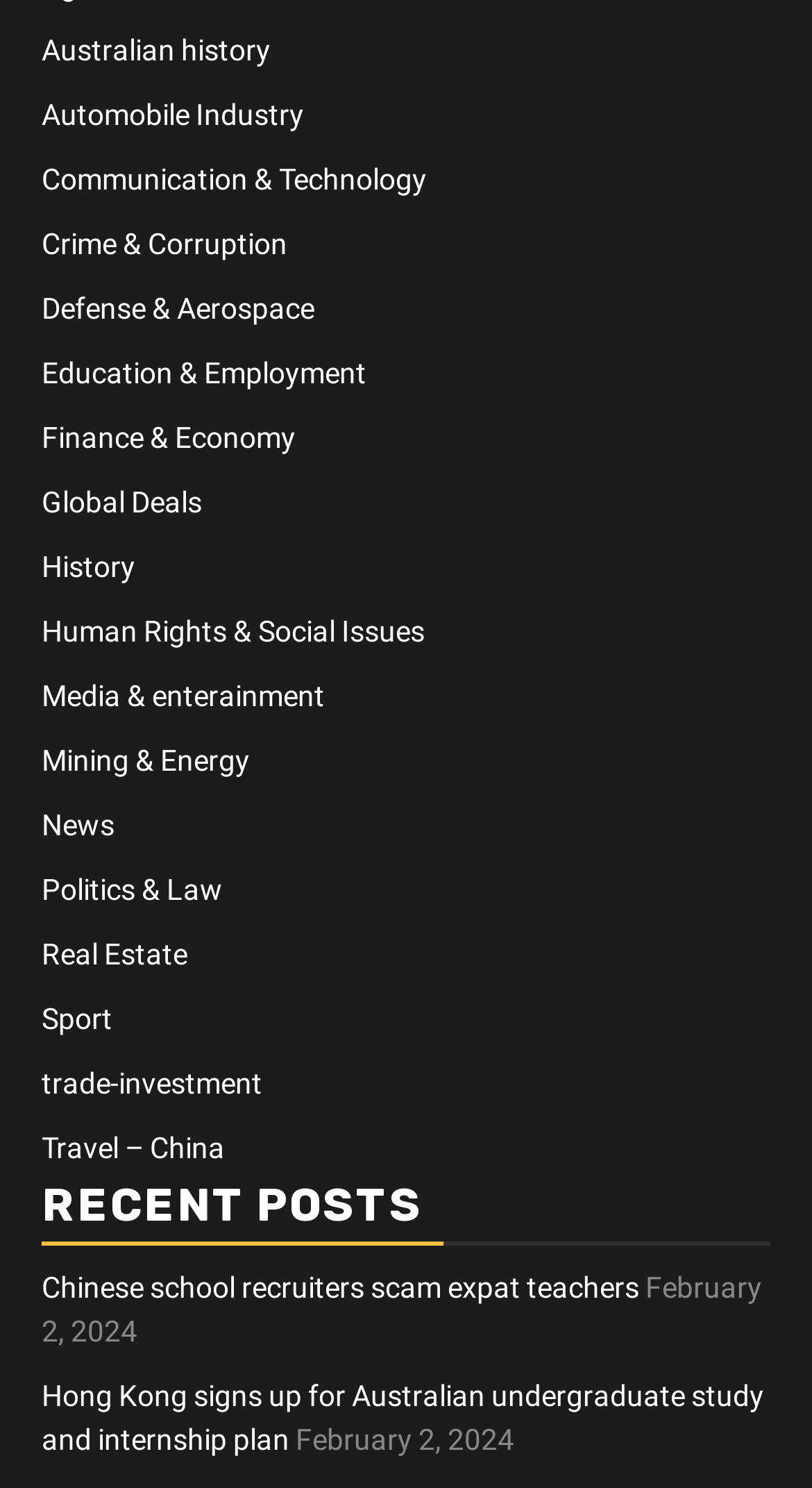Pinpoint the bounding box coordinates of the clickable area necessary to execute the following instruction: "Learn about Hong Kong signs up for Australian undergraduate study and internship plan". The coordinates should be given as four float numbers between 0 and 1, namely [left, top, right, bottom].

[0.051, 0.927, 0.941, 0.979]